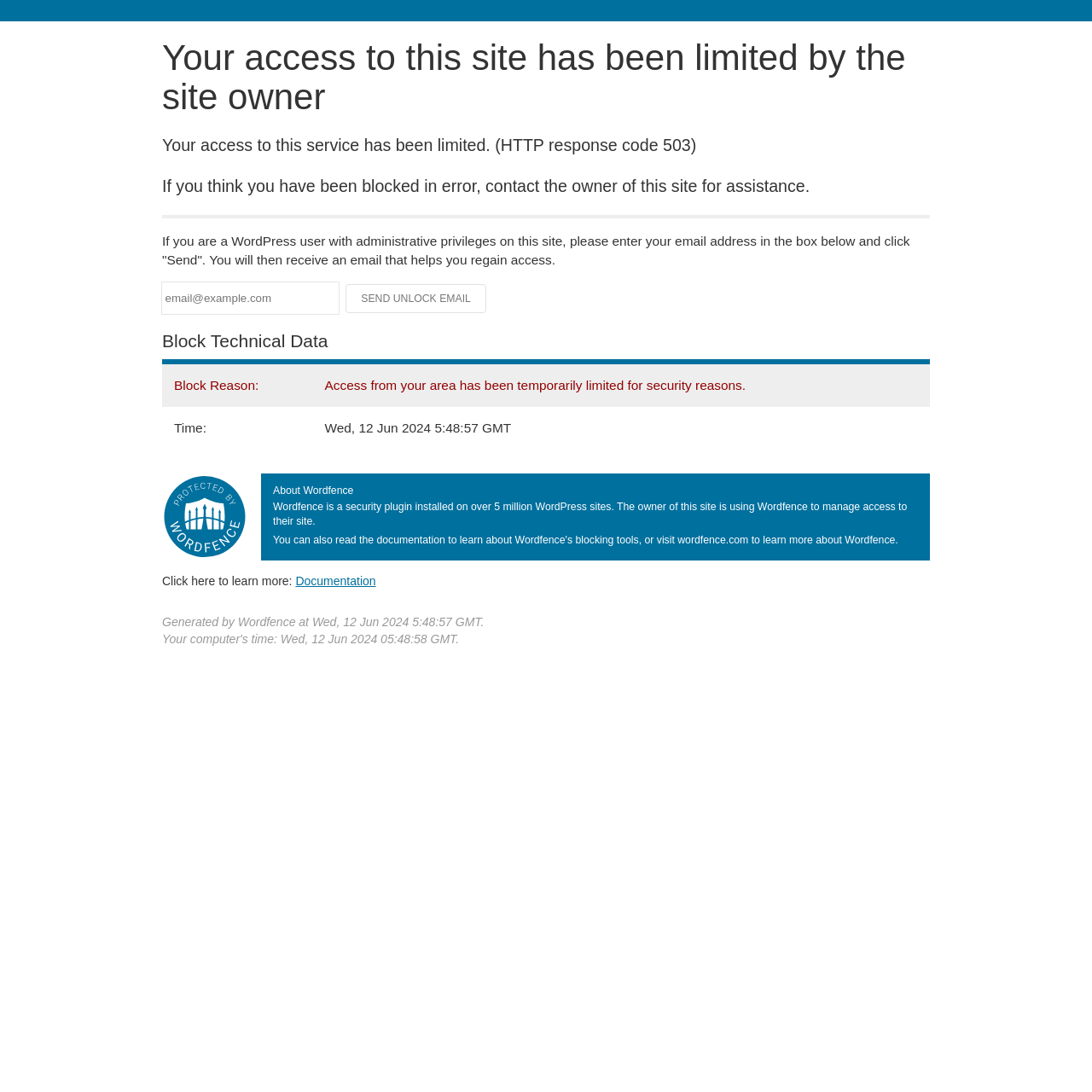What is the name of the security plugin installed on the site?
Please answer the question as detailed as possible based on the image.

The name of the security plugin installed on the site is mentioned in the 'About Wordfence' section, which states that 'Wordfence is a security plugin installed on over 5 million WordPress sites.'